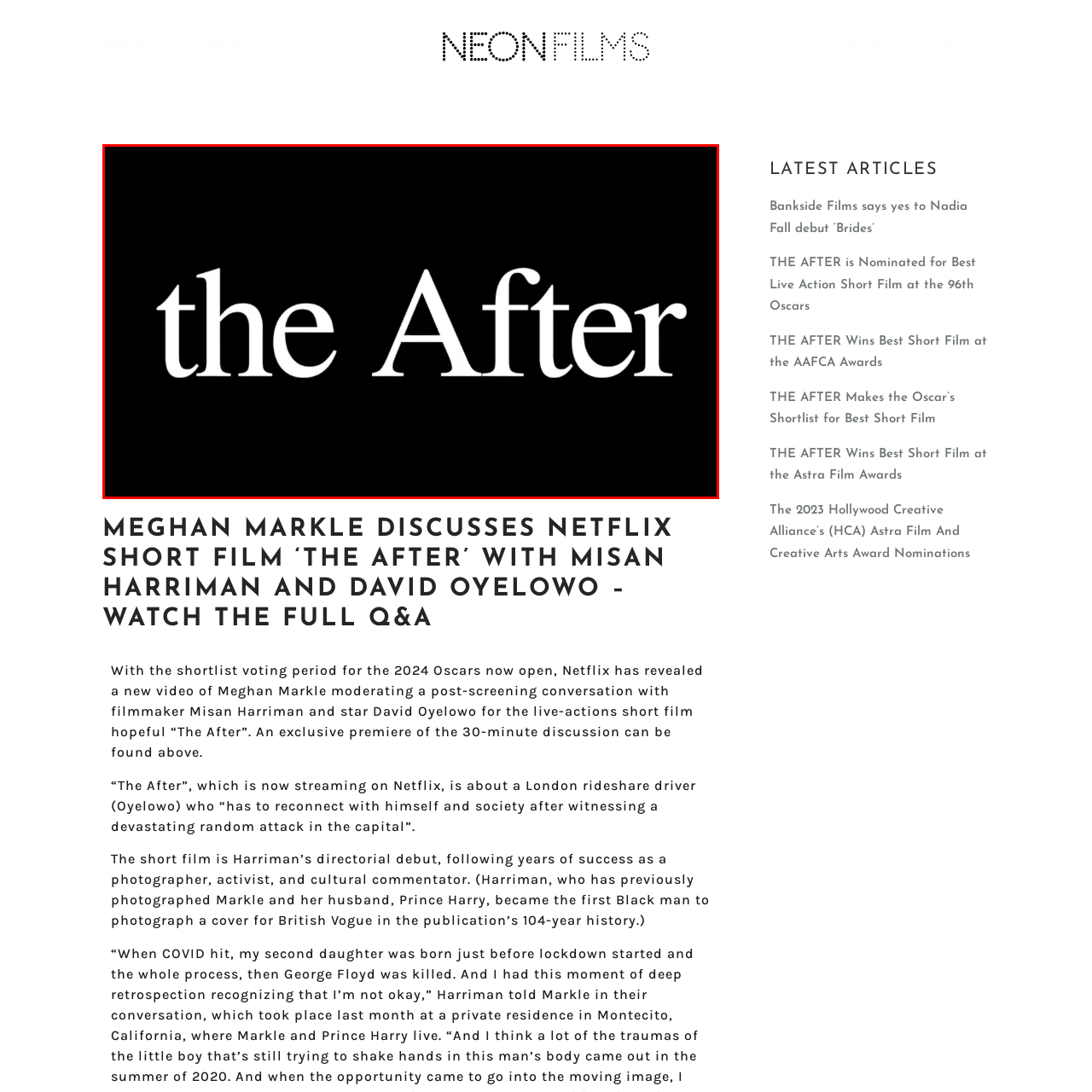Study the area of the image outlined in red and respond to the following question with as much detail as possible: Who portrays the London rideshare driver in the film?

The film features a poignant narrative centered around a London rideshare driver, portrayed by David Oyelowo, who faces a personal journey of reconnection with himself and society following a traumatic incident.